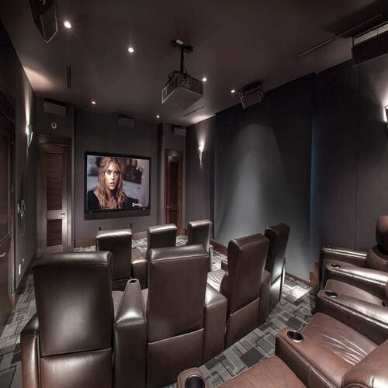Are there any sound-dampening features in the room?
Analyze the screenshot and provide a detailed answer to the question.

The dark tones on the walls contribute to the sound-dampening effect, allowing for an uninterrupted viewing experience. This is a deliberate design choice to minimize external noise and optimize the audio quality.